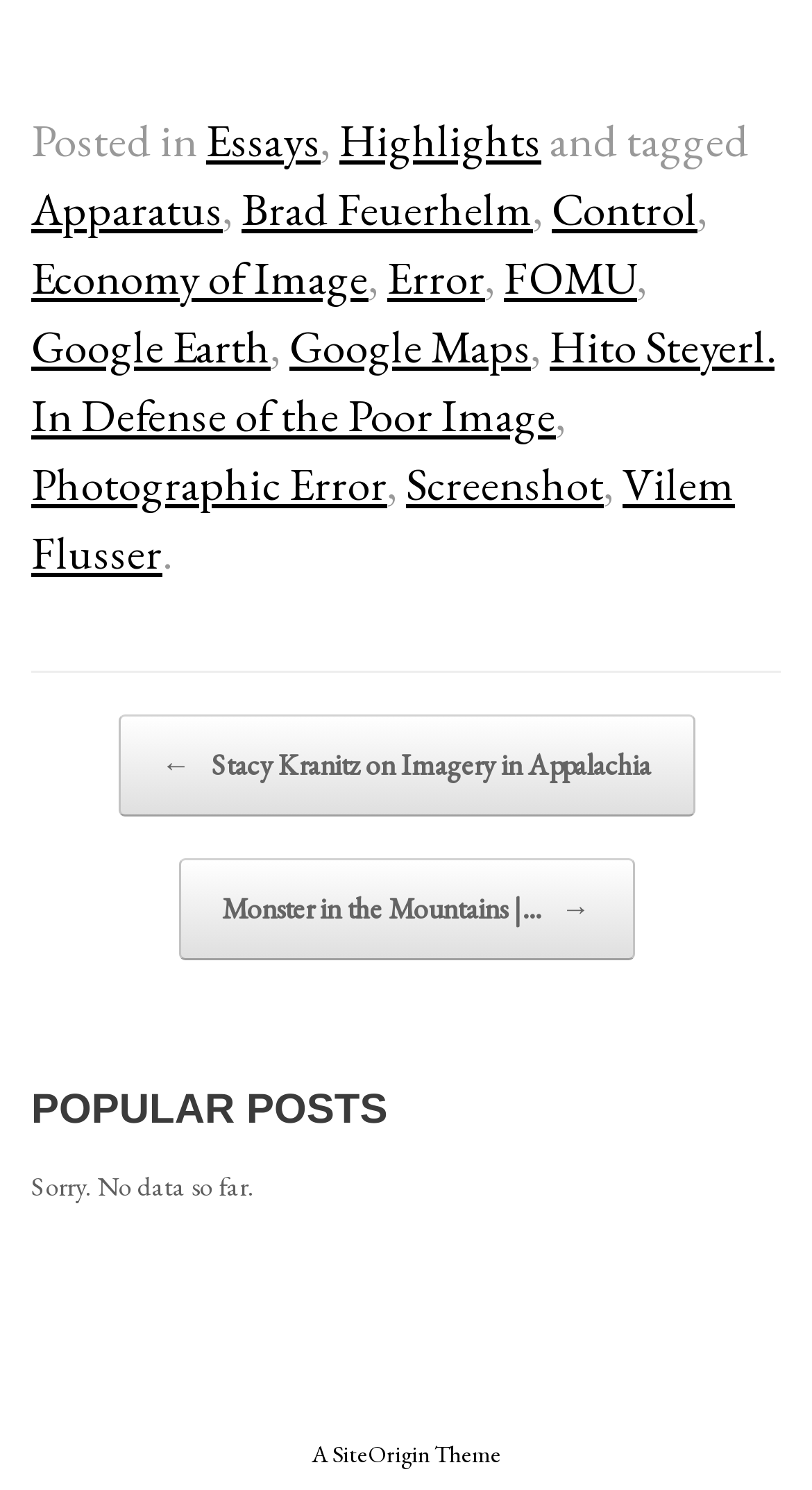What is the theme of the website?
Please respond to the question thoroughly and include all relevant details.

At the bottom of the page, there is a static text that reads 'A' followed by a link that reads 'SiteOrigin' and another static text that reads 'Theme'. This suggests that the theme of the website is SiteOrigin.